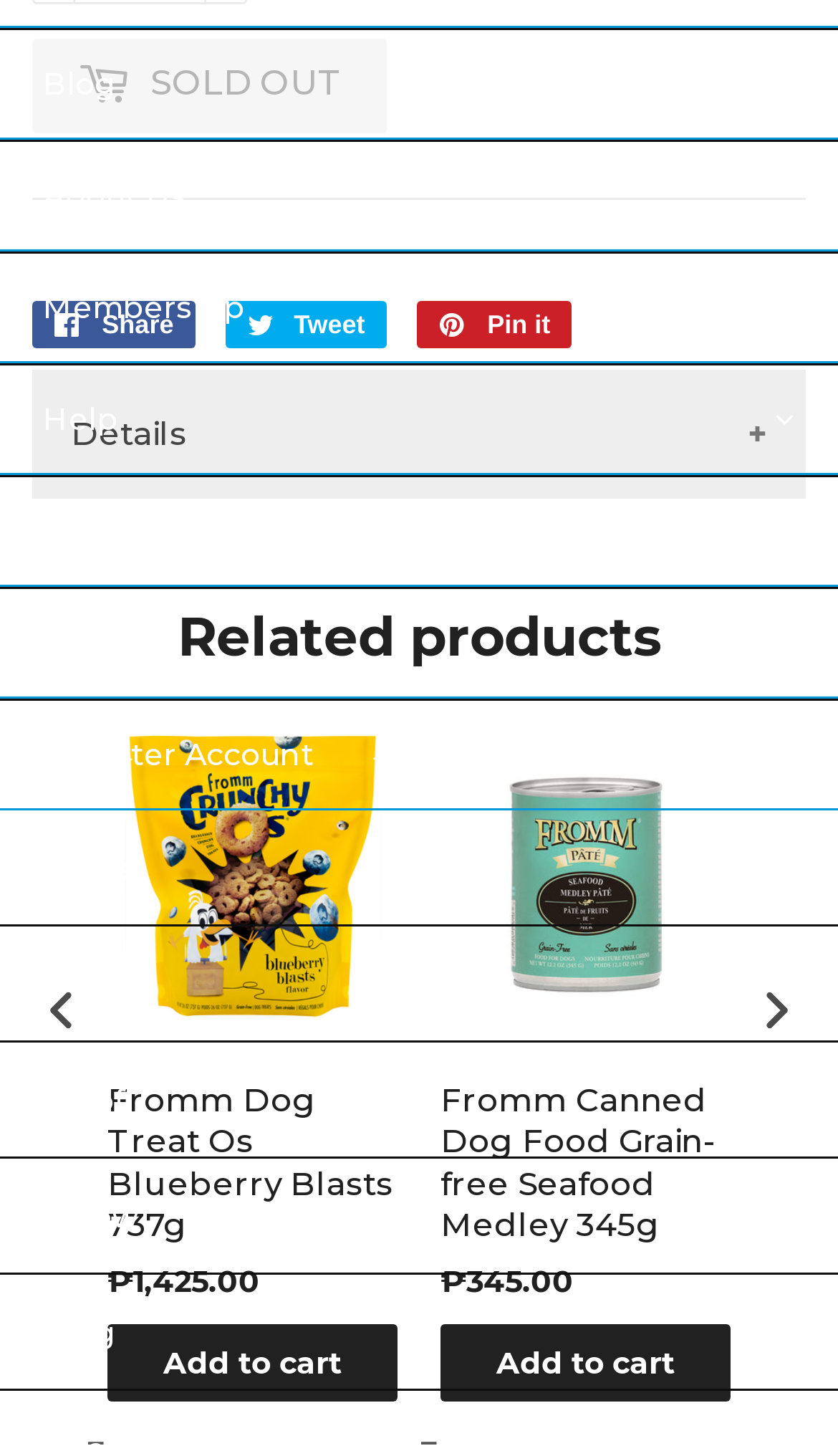Please locate the clickable area by providing the bounding box coordinates to follow this instruction: "Click on the 'Sign in' link".

[0.0, 0.405, 1.0, 0.479]